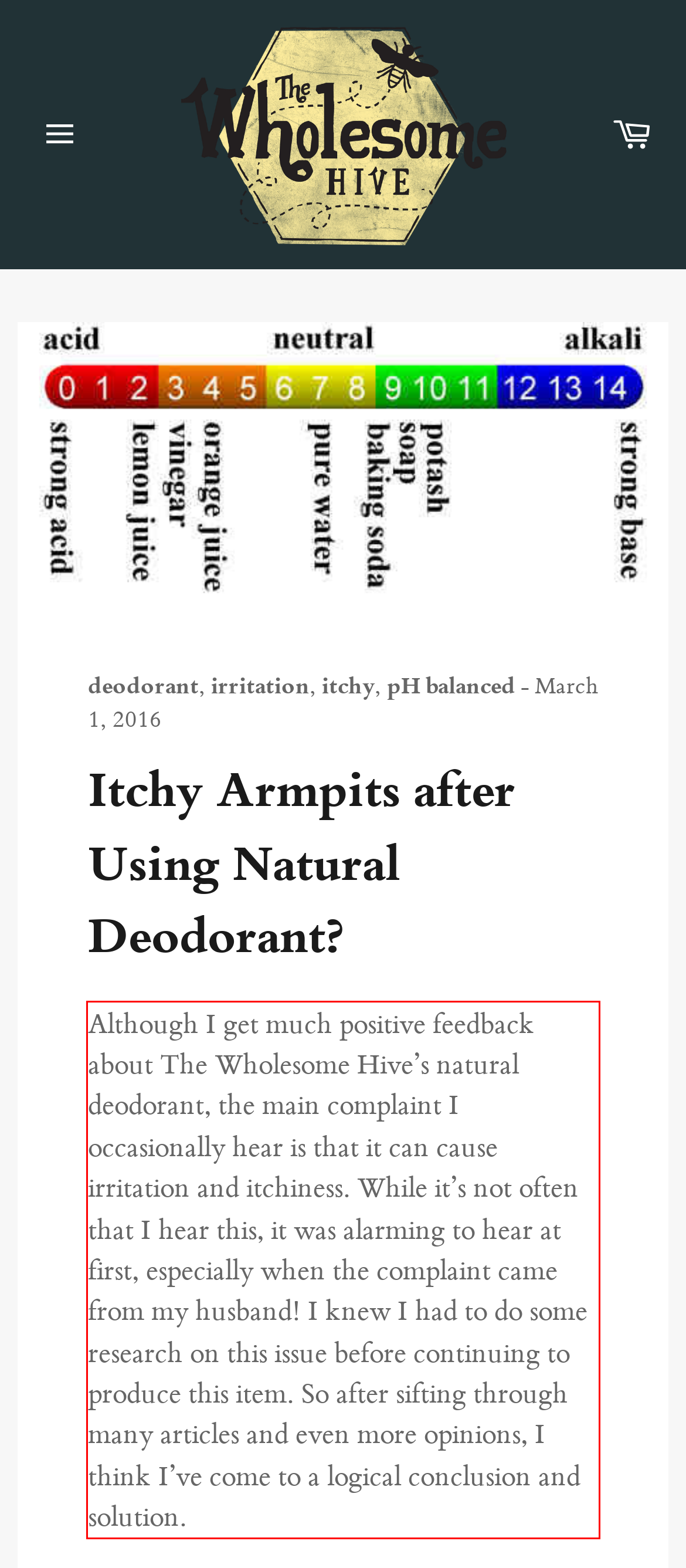Analyze the red bounding box in the provided webpage screenshot and generate the text content contained within.

Although I get much positive feedback about The Wholesome Hive’s natural deodorant, the main complaint I occasionally hear is that it can cause irritation and itchiness. While it’s not often that I hear this, it was alarming to hear at first, especially when the complaint came from my husband! I knew I had to do some research on this issue before continuing to produce this item. So after sifting through many articles and even more opinions, I think I’ve come to a logical conclusion and solution.